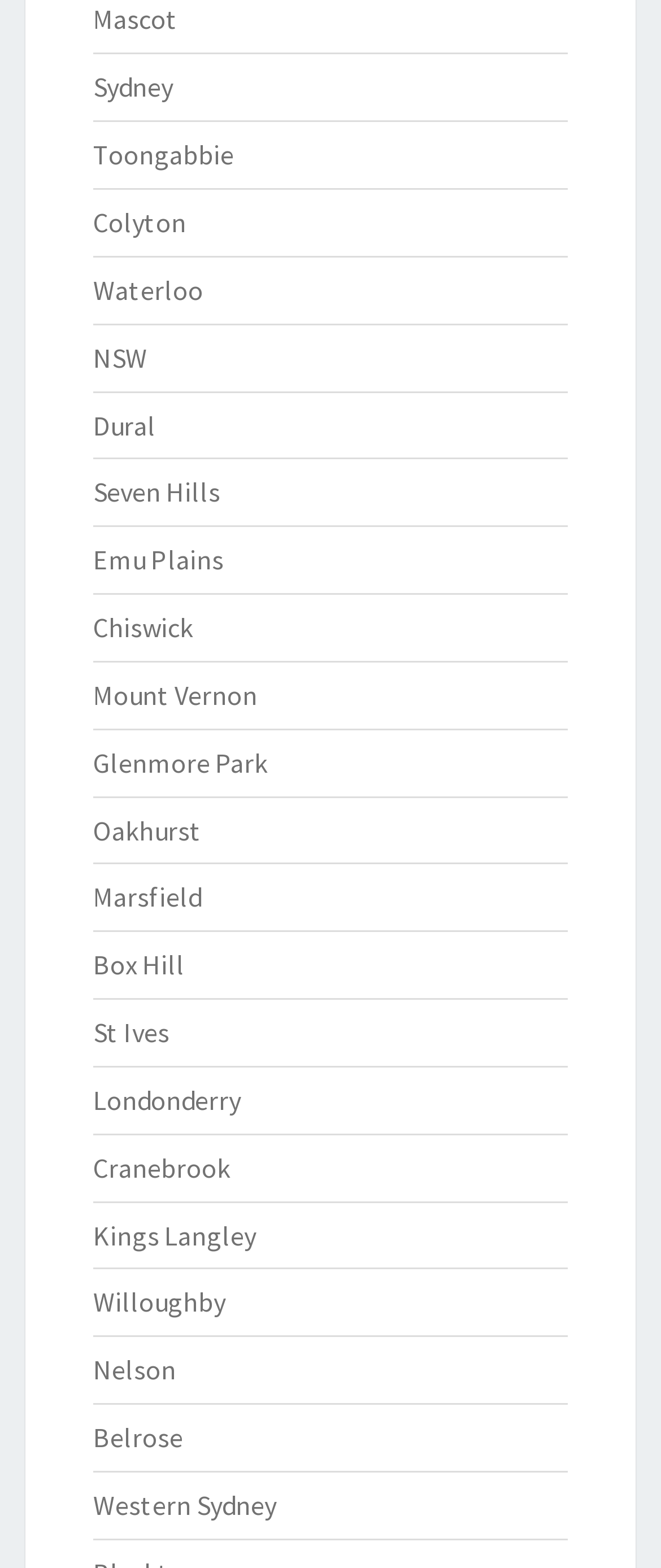Is there a link with the text 'Sydney'?
Please provide a single word or phrase answer based on the image.

Yes